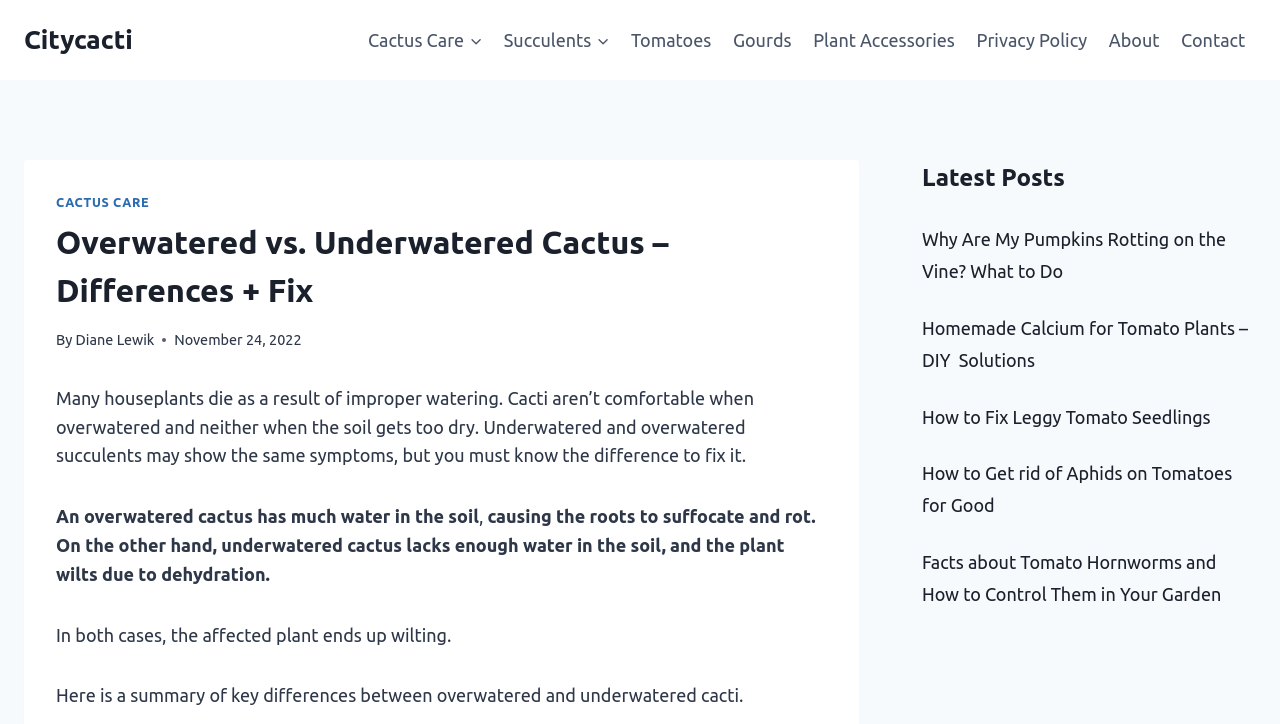Detail the features and information presented on the webpage.

The webpage is about cactus care, specifically focusing on the differences between overwatered and underwatered cacti. At the top left, there is a link to the website's homepage, "Citycacti". Next to it, there is a primary navigation menu with links to various topics, including "Cactus Care", "Succulents", "Tomatoes", "Gourds", "Plant Accessories", "Privacy Policy", "About", and "Contact".

Below the navigation menu, there is a header section with a link to "CACTUS CARE" and a heading that reads "Overwatered vs. Underwatered Cactus – Differences + Fix". The author of the article, "Diane Lewik", is credited, along with the publication date, "November 24, 2022".

The main content of the webpage is divided into several paragraphs. The first paragraph explains that many houseplants die due to improper watering, and that cacti are uncomfortable when overwatered or underwatered. The subsequent paragraphs describe the symptoms of overwatered and underwatered cacti, including root suffocation and dehydration.

Further down the page, there is a section with a heading "Latest Posts", which lists several links to other articles on the website, including topics related to pumpkins, tomatoes, and calcium for tomato plants.

Throughout the webpage, there are no images, but the text is organized in a clear and readable manner, with headings and paragraphs that make it easy to follow.